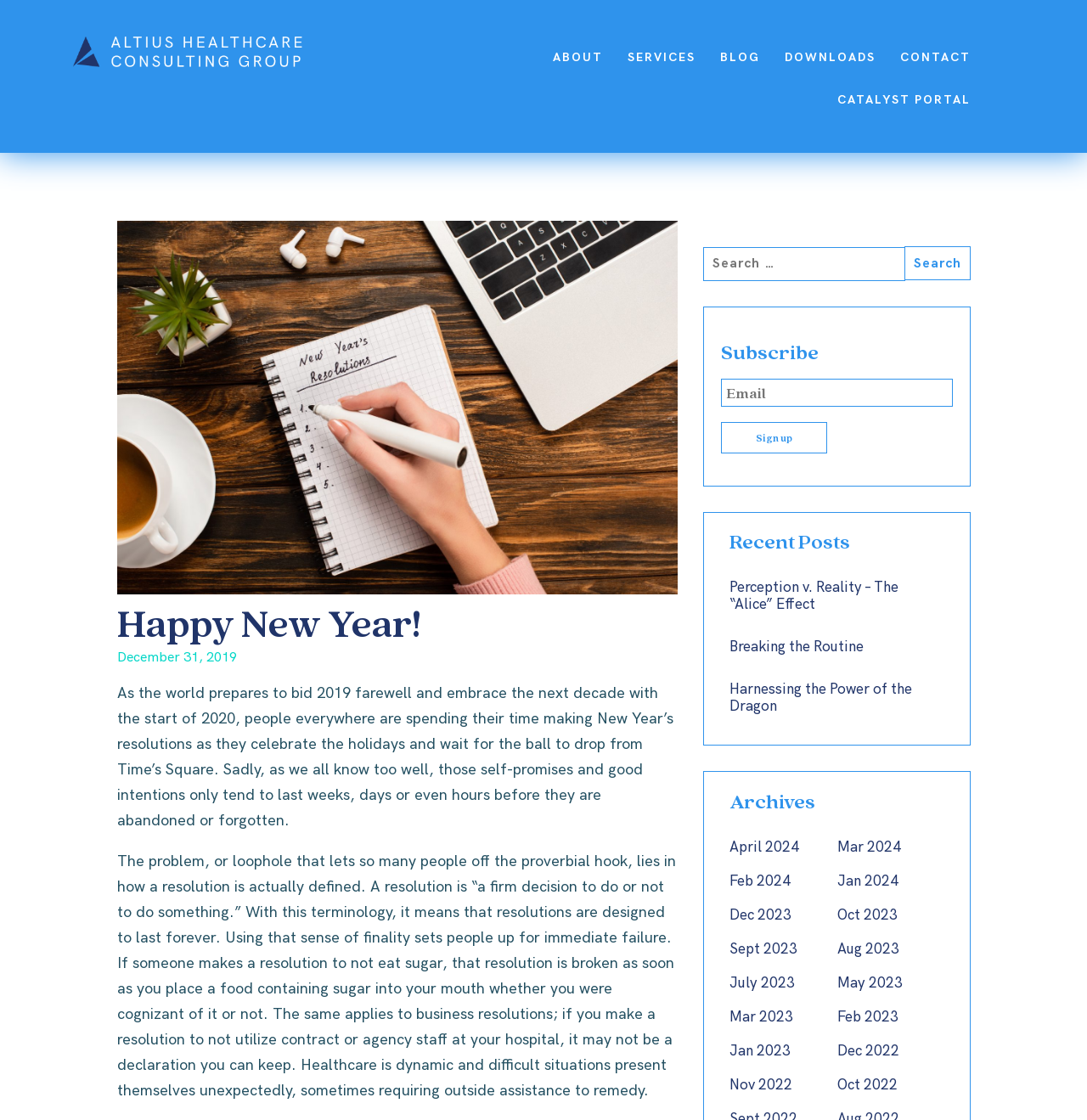What is the name of the healthcare consulting group?
Refer to the image and provide a one-word or short phrase answer.

Altius Healthcare Consulting Group